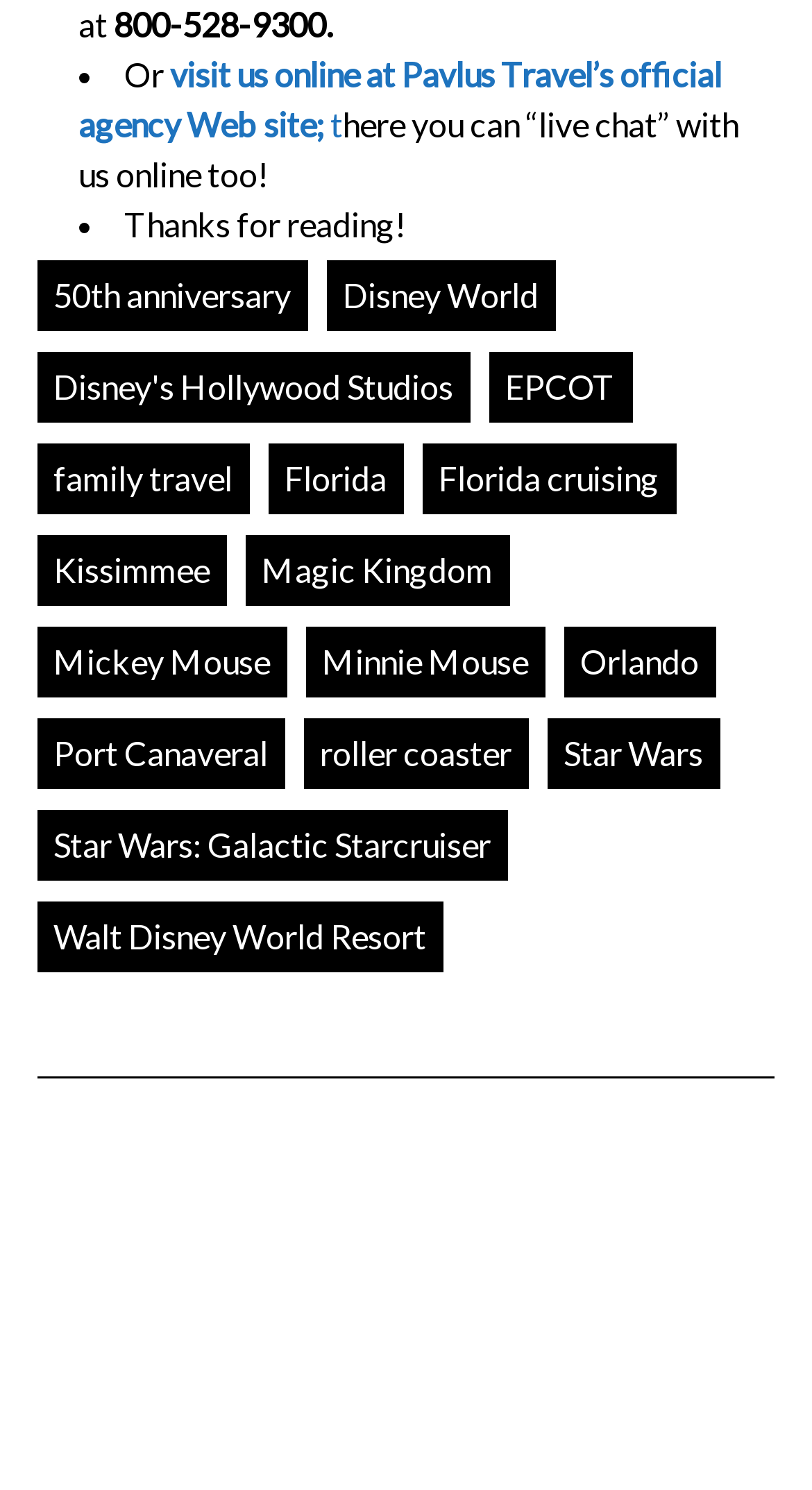Identify and provide the bounding box for the element described by: "Walt Disney World Resort".

[0.046, 0.605, 0.546, 0.652]